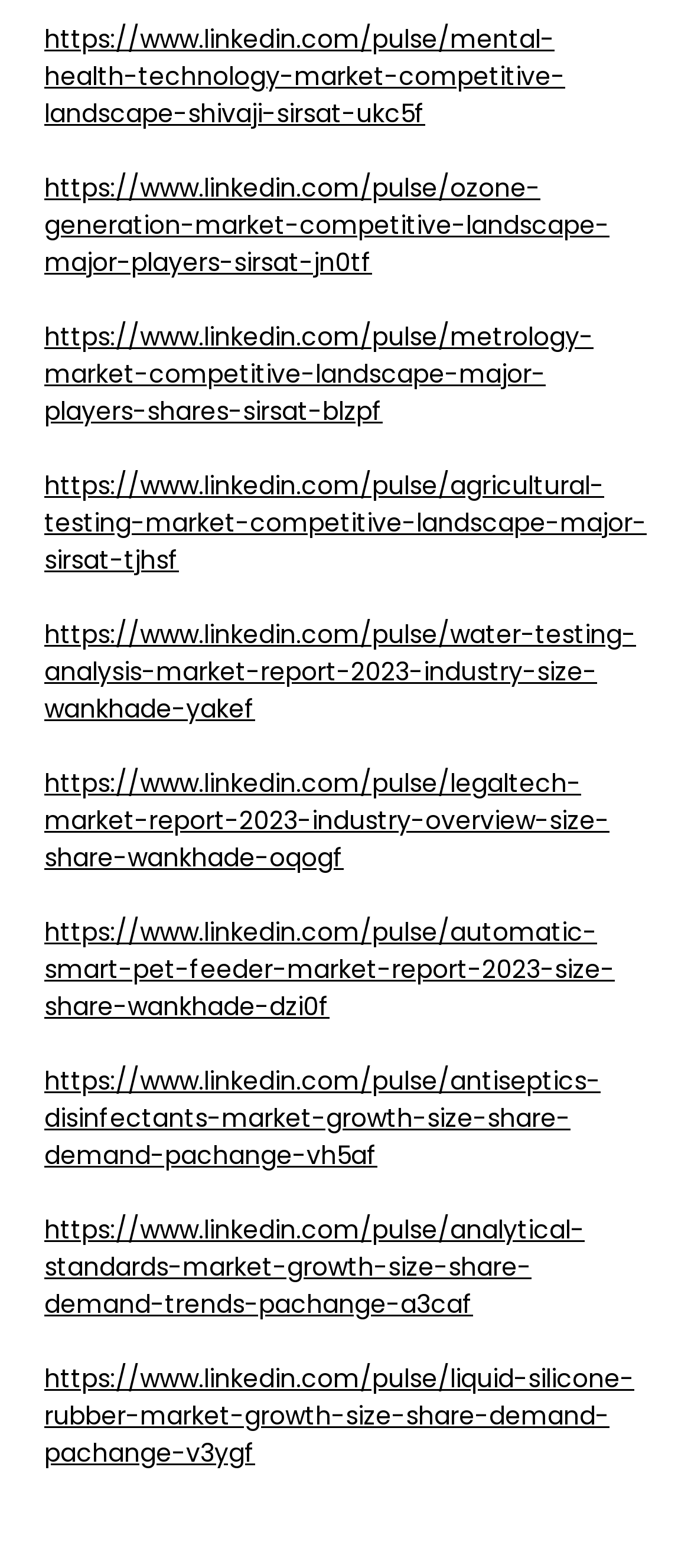Show me the bounding box coordinates of the clickable region to achieve the task as per the instruction: "explore metrology market competitive landscape".

[0.064, 0.204, 0.859, 0.274]